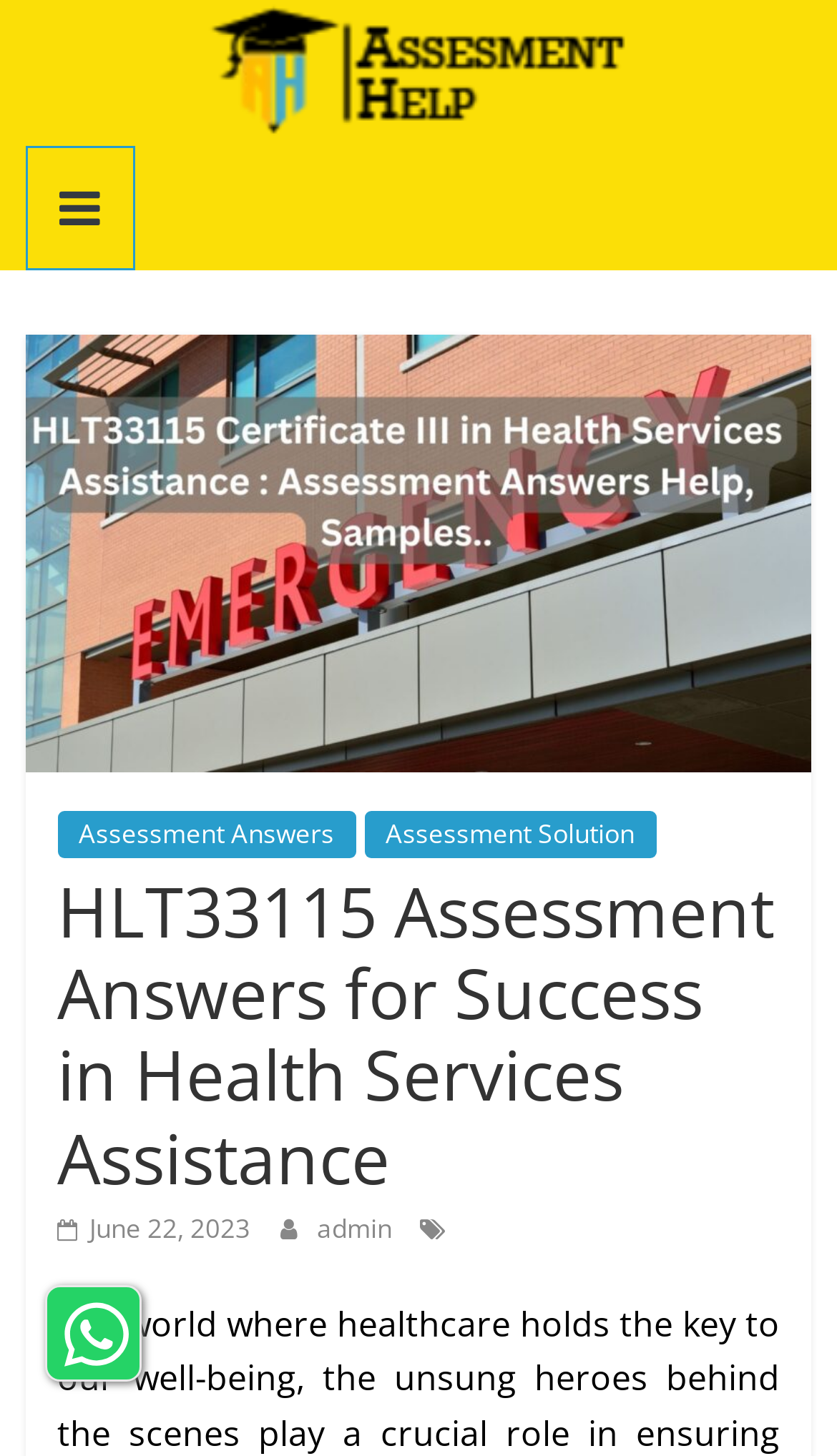What is the main heading displayed on the webpage? Please provide the text.

HLT33115 Assessment Answers for Success in Health Services Assistance